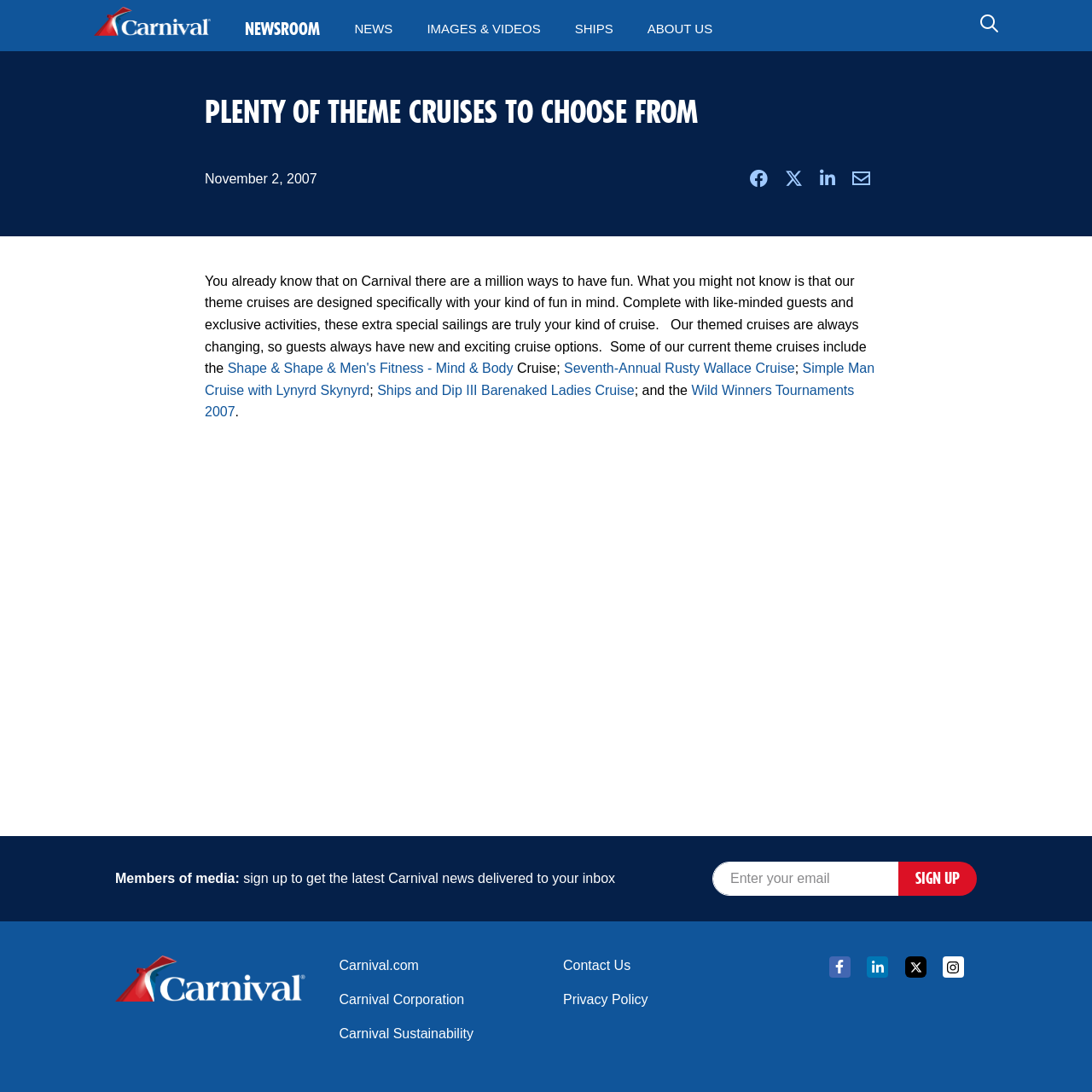Please identify the webpage's heading and generate its text content.

PLENTY OF THEME CRUISES TO CHOOSE FROM